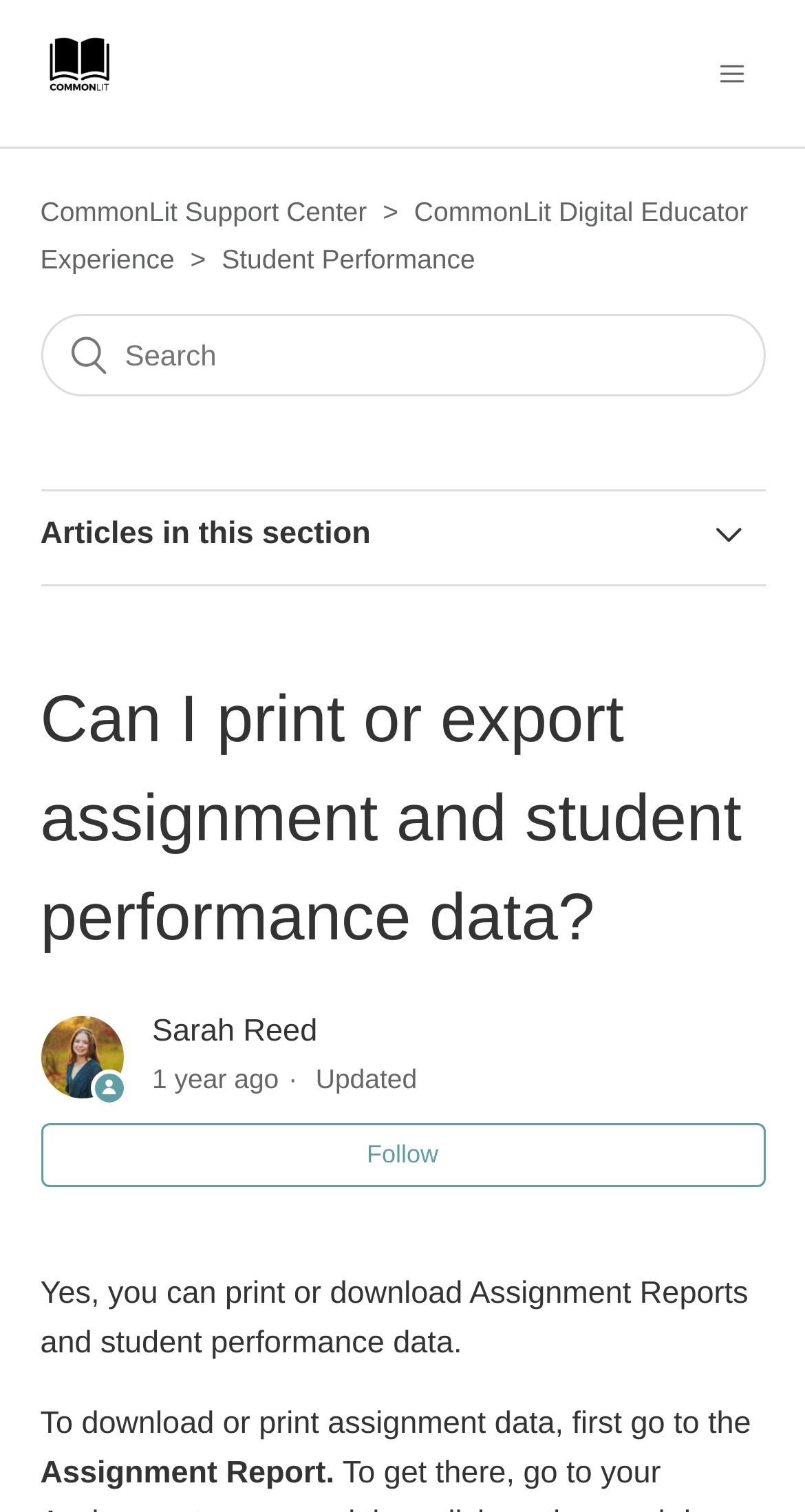Create an in-depth description of the webpage, covering main sections.

This webpage is from the CommonLit Support Center, as indicated by the logo at the top left corner. The navigation menu is located at the top right corner, which can be toggled by a button. Below the navigation menu, there is a search bar that spans almost the entire width of the page.

The main content of the page is divided into sections, with a heading "Articles in this section" at the top. There are five links to different articles, each with a descriptive title, such as "How can I view data of a student who was removed from my class or moved between classes?" and "Can I print or export assignment and student performance data?".

The article "Can I print or export assignment and student performance data?" is the main focus of the page, with a header and a brief description written by Sarah Reed, dated 2023-07-13. The article content starts with a sentence "Yes, you can print or download Assignment Reports and student performance data." followed by a brief instruction on how to download or print assignment data.

There are no images on the page except for the CommonLit logo at the top left corner. The overall layout is organized, with clear headings and concise text.